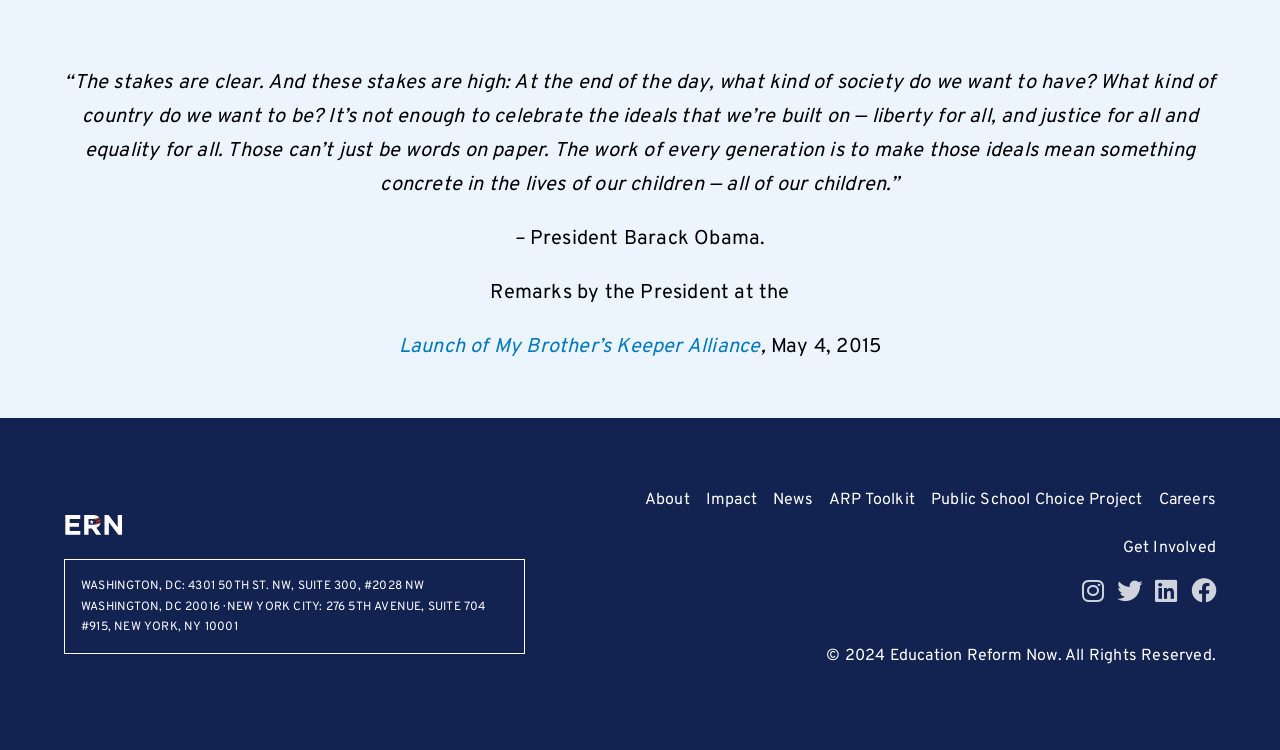Please specify the bounding box coordinates for the clickable region that will help you carry out the instruction: "Get Involved with Education Reform Now".

[0.877, 0.714, 0.95, 0.75]